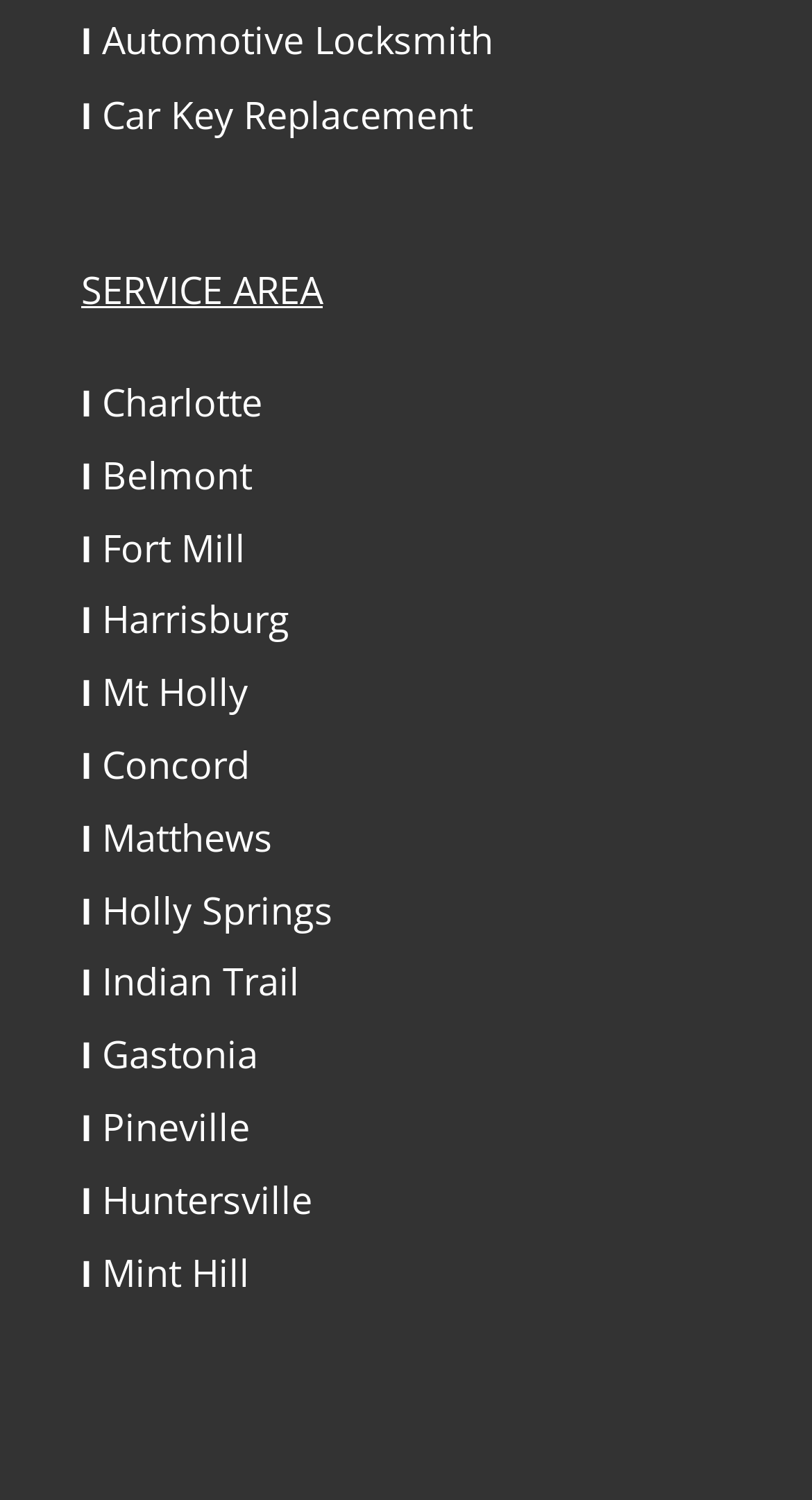What is the location of 'Holly Springs'?
Relying on the image, give a concise answer in one word or a brief phrase.

Below 'Fort Mill'